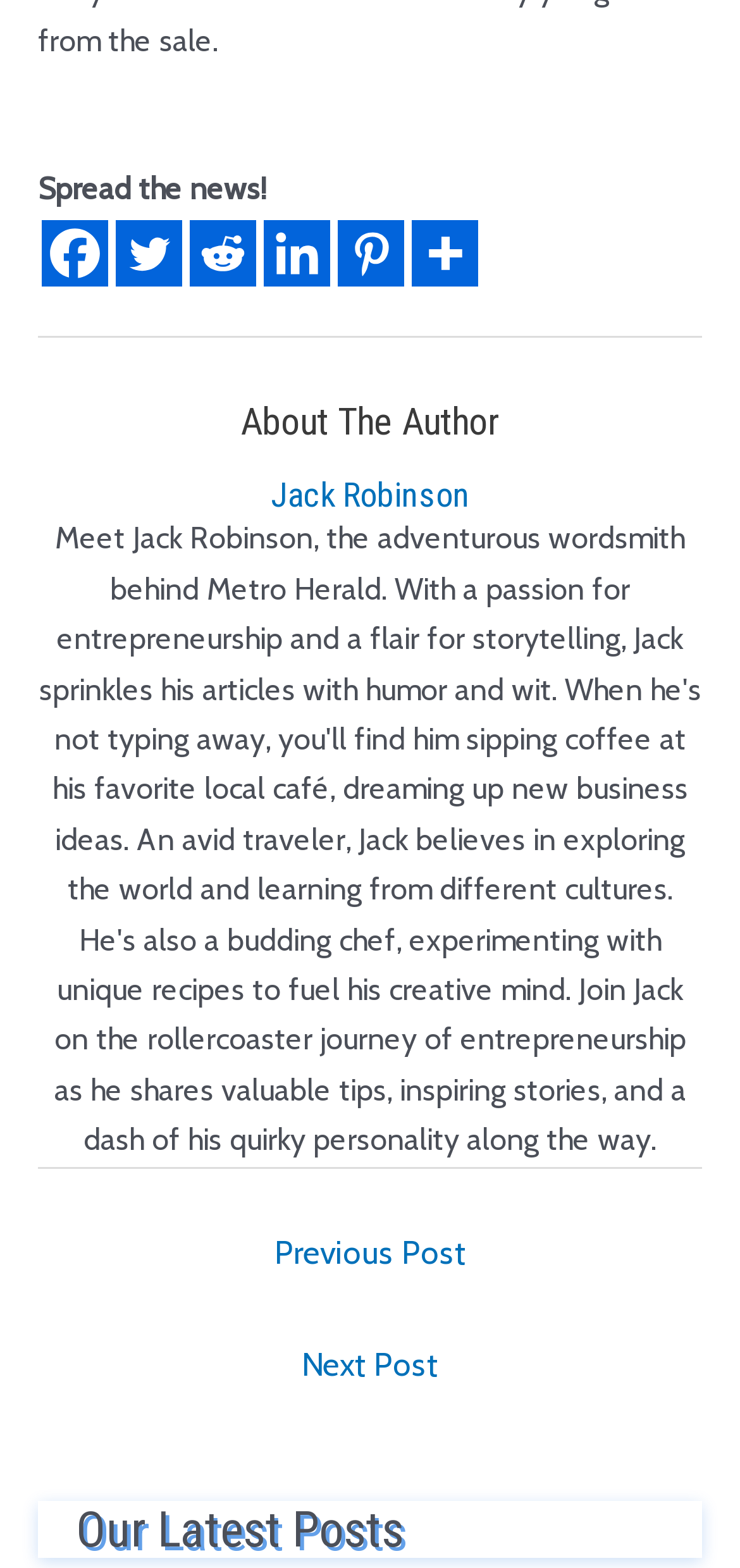What is the author's name?
Refer to the image and offer an in-depth and detailed answer to the question.

I found the author's name by looking at the heading 'About The Author' and the link 'Jack Robinson' below it, which suggests that Jack Robinson is the author.